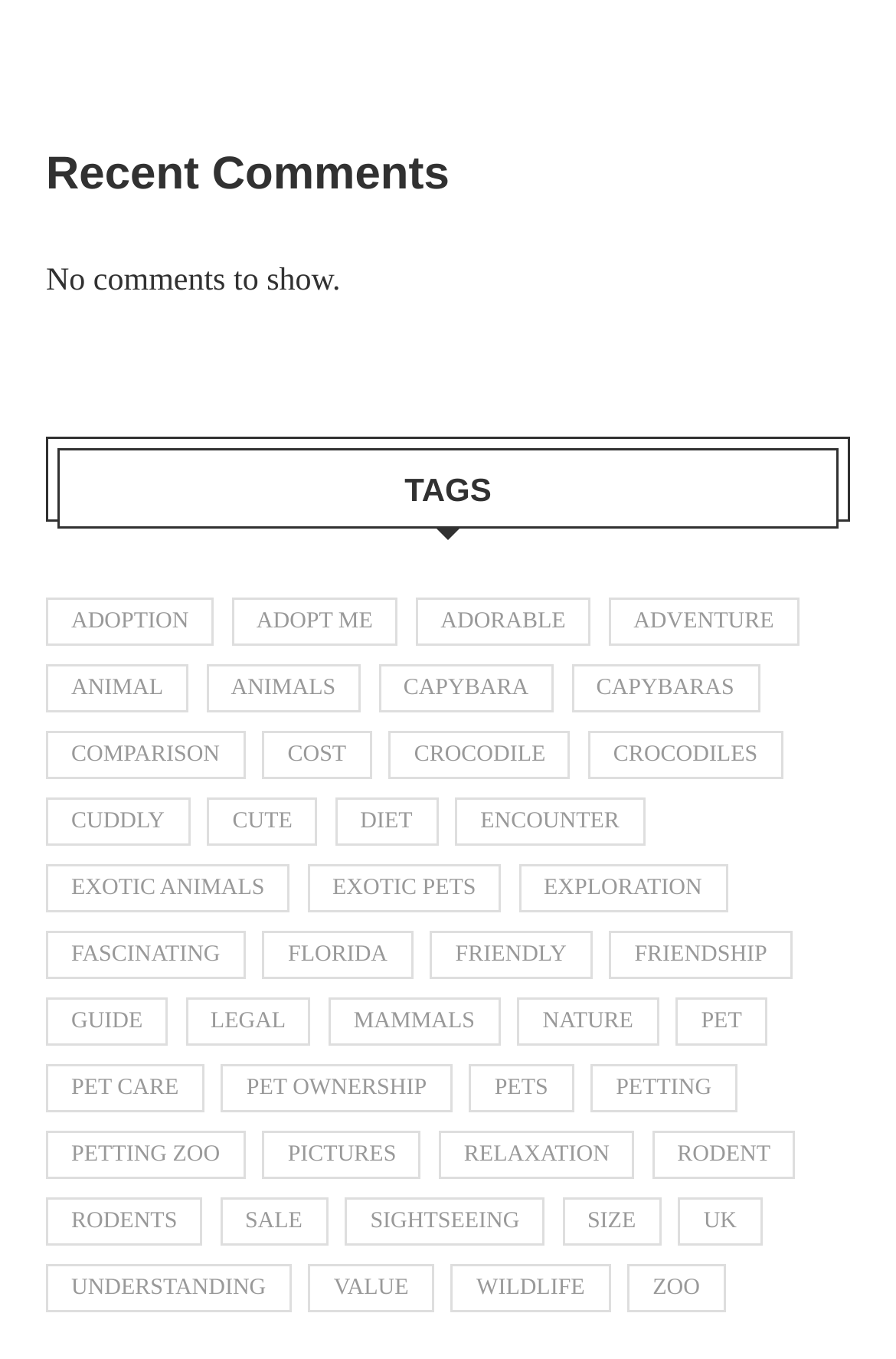Find the bounding box coordinates of the clickable region needed to perform the following instruction: "Explore 'Exotic Animals' category". The coordinates should be provided as four float numbers between 0 and 1, i.e., [left, top, right, bottom].

[0.051, 0.636, 0.324, 0.672]